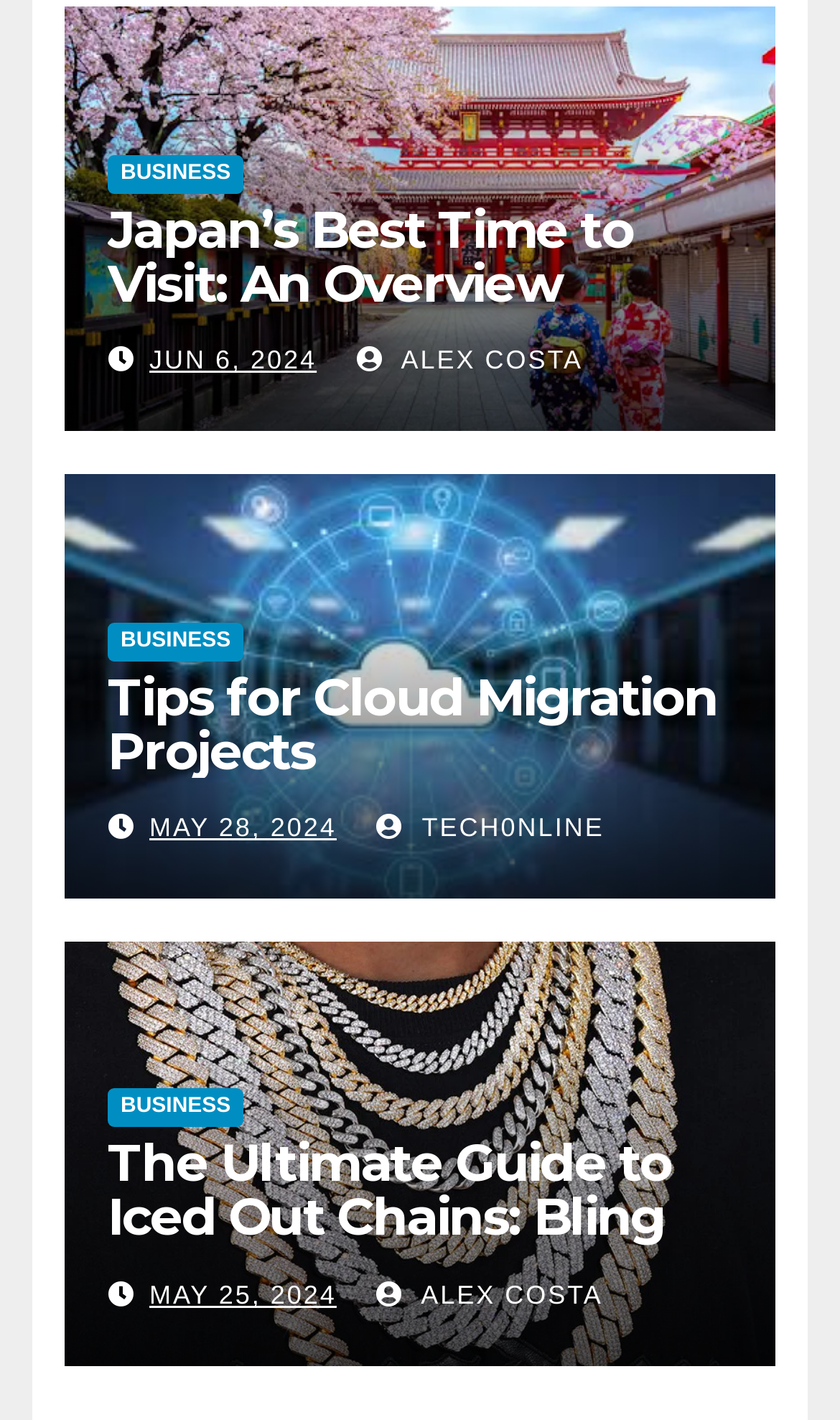Find the bounding box coordinates of the element to click in order to complete the given instruction: "read The Ultimate Guide to Iced Out Chains: Bling for the Bold."

[0.128, 0.8, 0.872, 0.877]